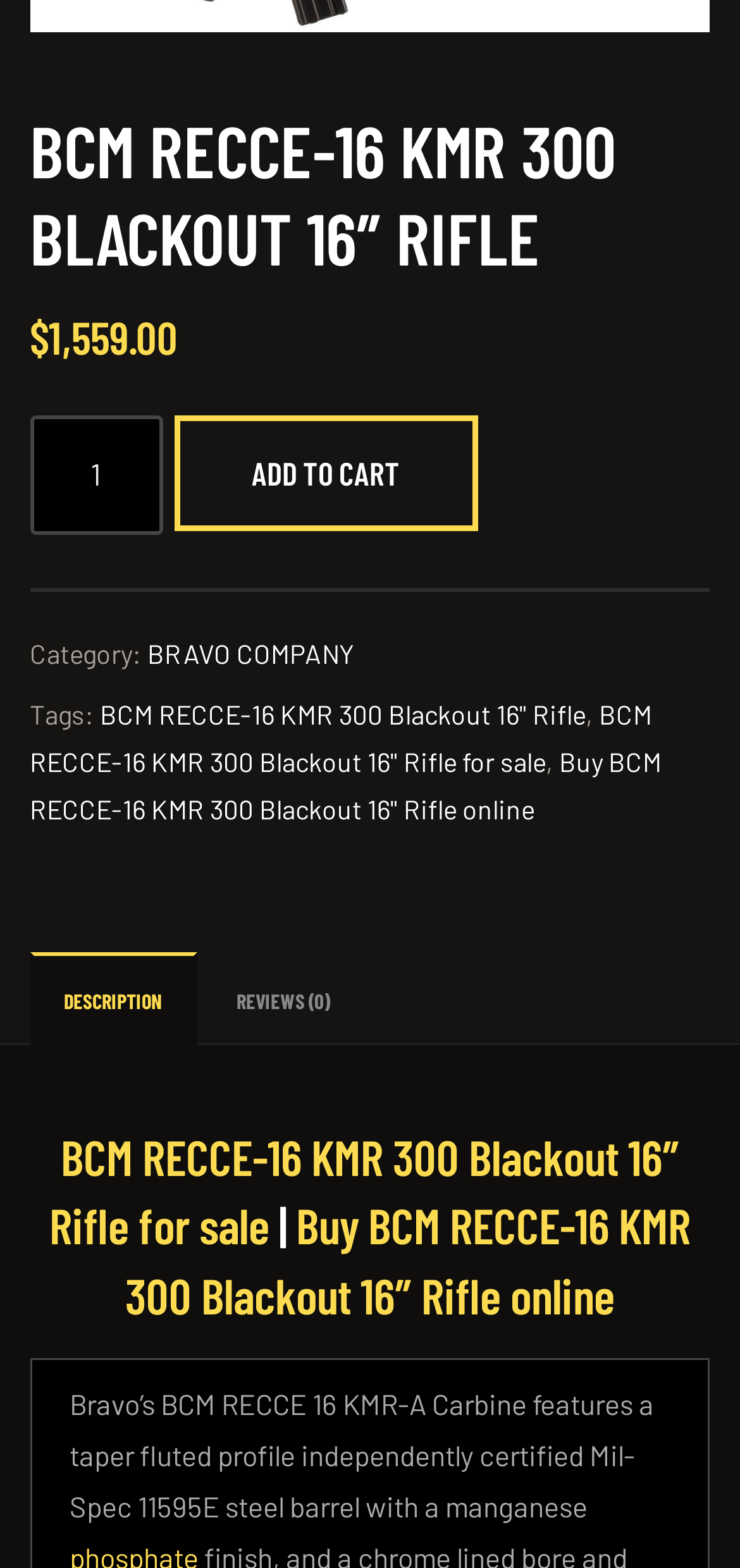Please identify the bounding box coordinates of the clickable area that will fulfill the following instruction: "Change product quantity". The coordinates should be in the format of four float numbers between 0 and 1, i.e., [left, top, right, bottom].

[0.04, 0.265, 0.22, 0.341]